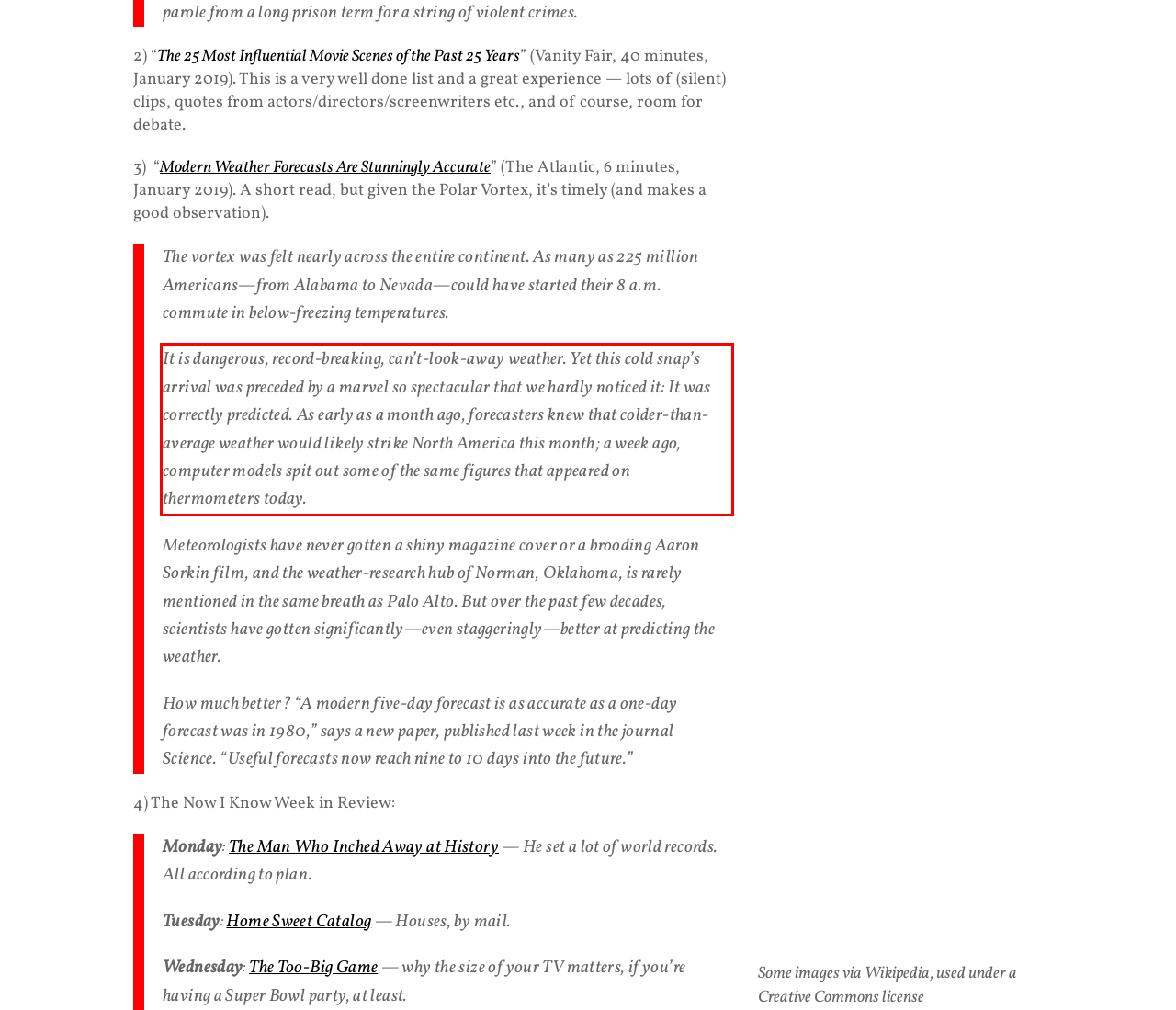Identify the red bounding box in the webpage screenshot and perform OCR to generate the text content enclosed.

It is dangerous, record-breaking, can’t-look-away weather. Yet this cold snap’s arrival was preceded by a marvel so spectacular that we hardly noticed it: It was correctly predicted. As early as a month ago, forecasters knew that colder-than-average weather would likely strike North America this month; a week ago, computer models spit out some of the same figures that appeared on thermometers today.